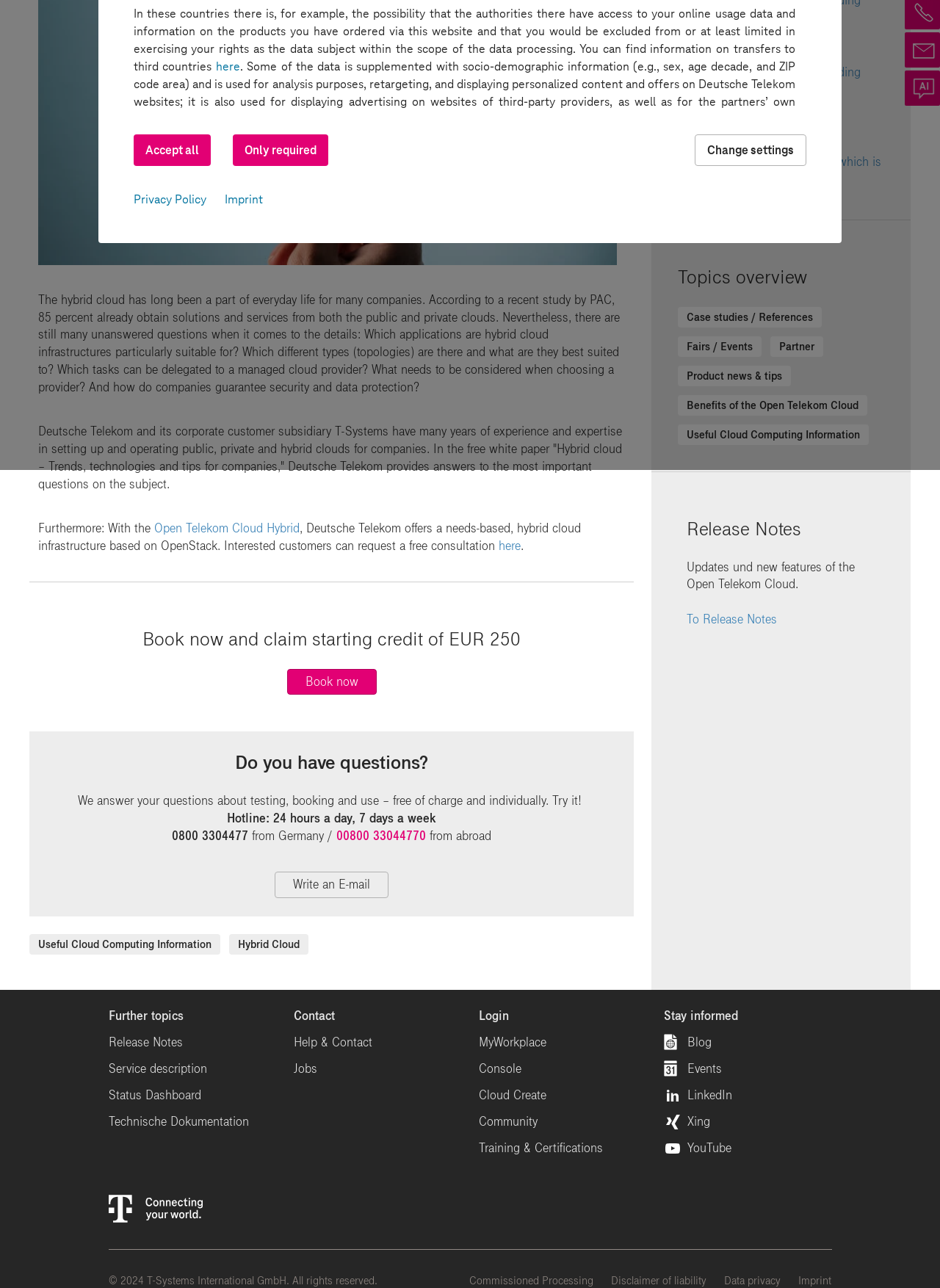Calculate the bounding box coordinates for the UI element based on the following description: "Client Login". Ensure the coordinates are four float numbers between 0 and 1, i.e., [left, top, right, bottom].

None